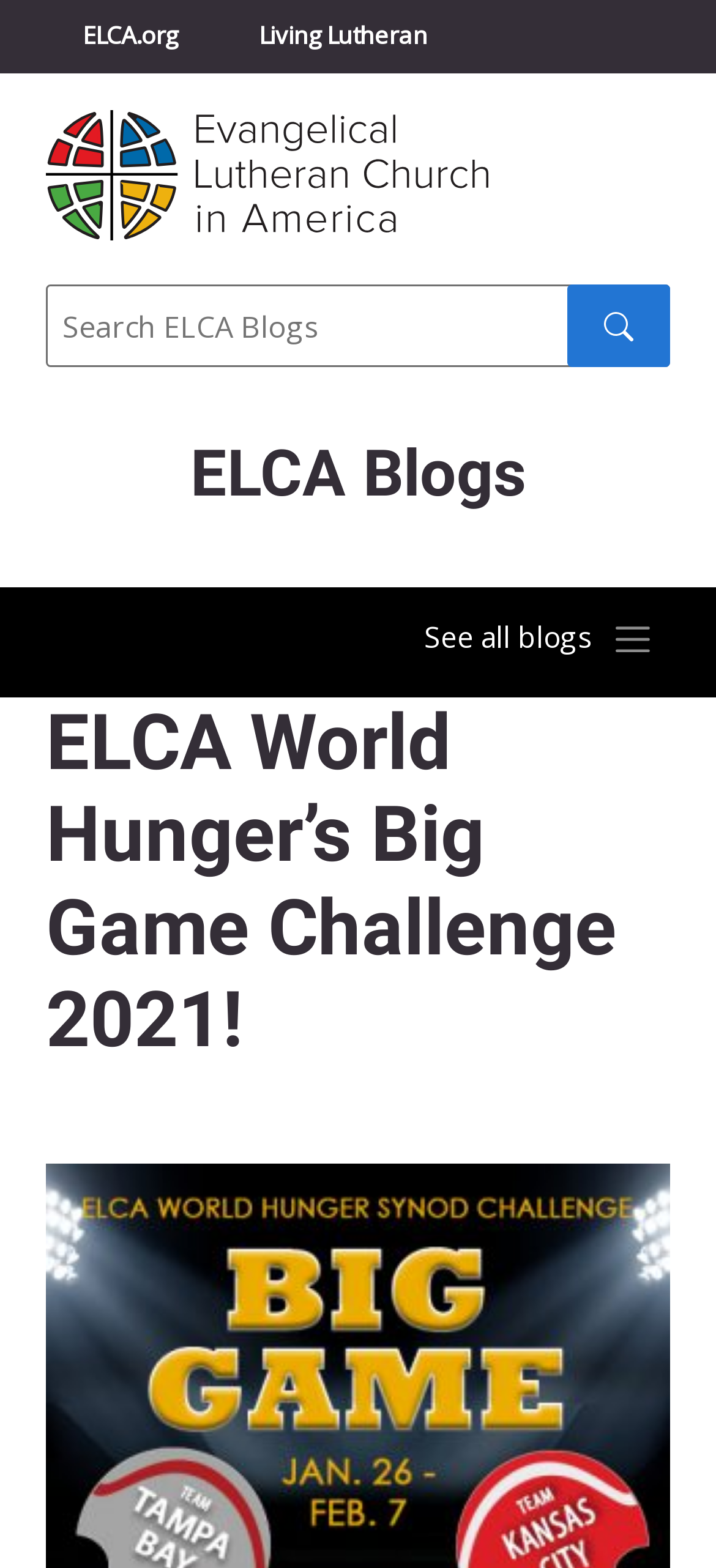Locate the bounding box coordinates of the element that should be clicked to fulfill the instruction: "read ELCA Blogs".

[0.064, 0.267, 0.936, 0.375]